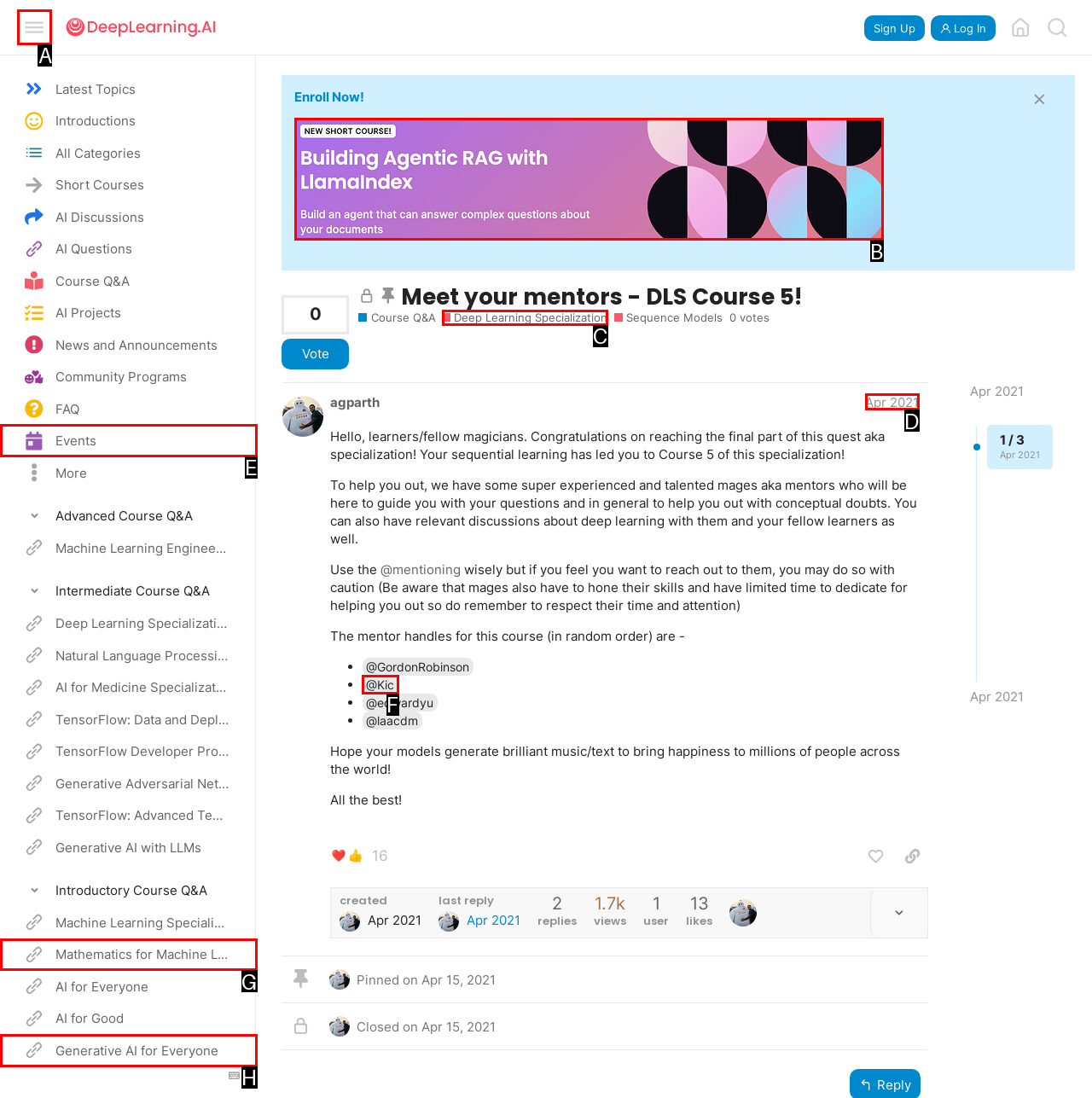Determine which option aligns with the description: Apr 2021. Provide the letter of the chosen option directly.

D